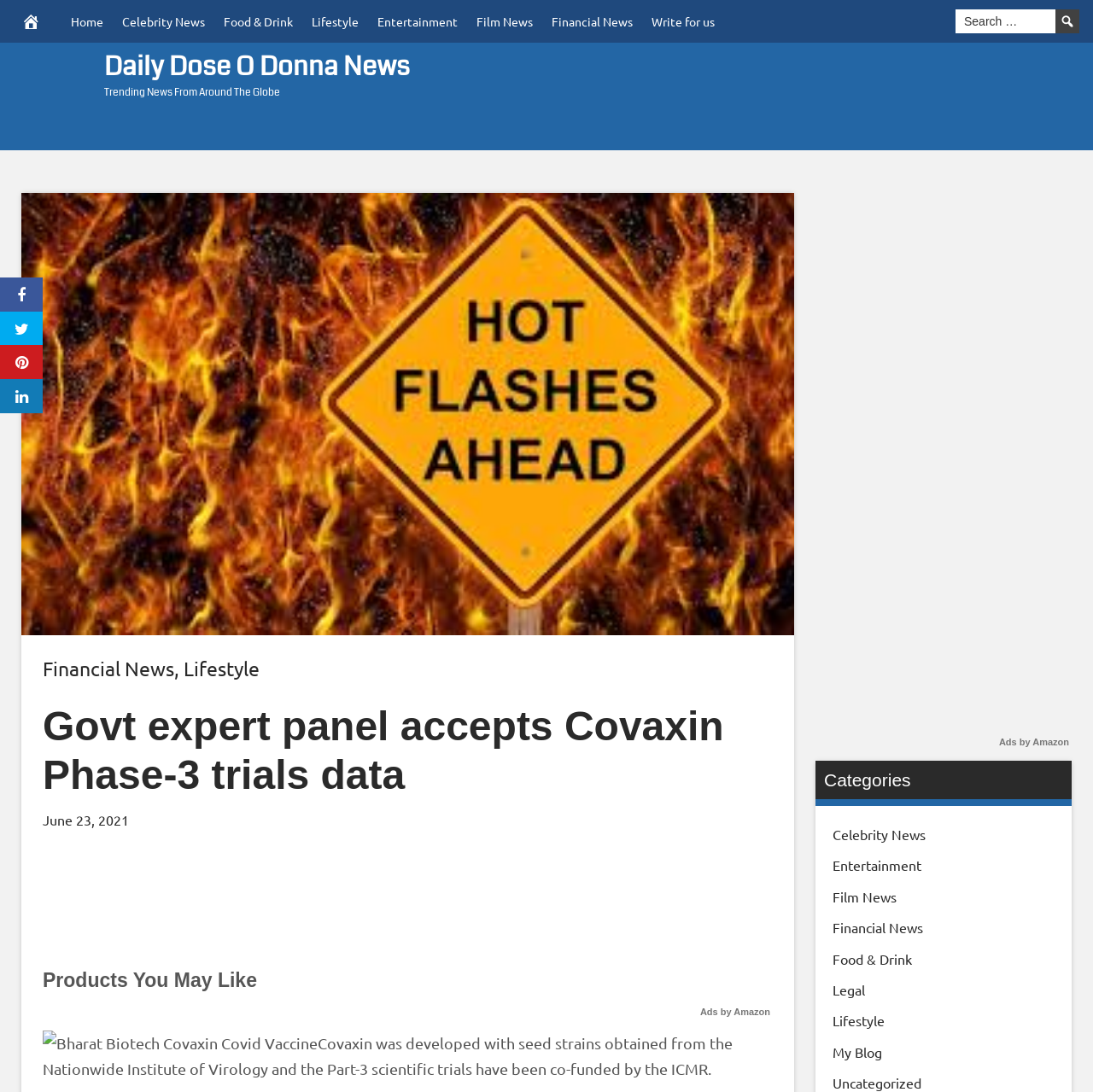Could you please study the image and provide a detailed answer to the question:
How many categories are listed in the webpage?

The webpage lists 9 categories: Celebrity News, Entertainment, Film News, Financial News, Food & Drink, Legal, Lifestyle, My Blog, and Uncategorized.